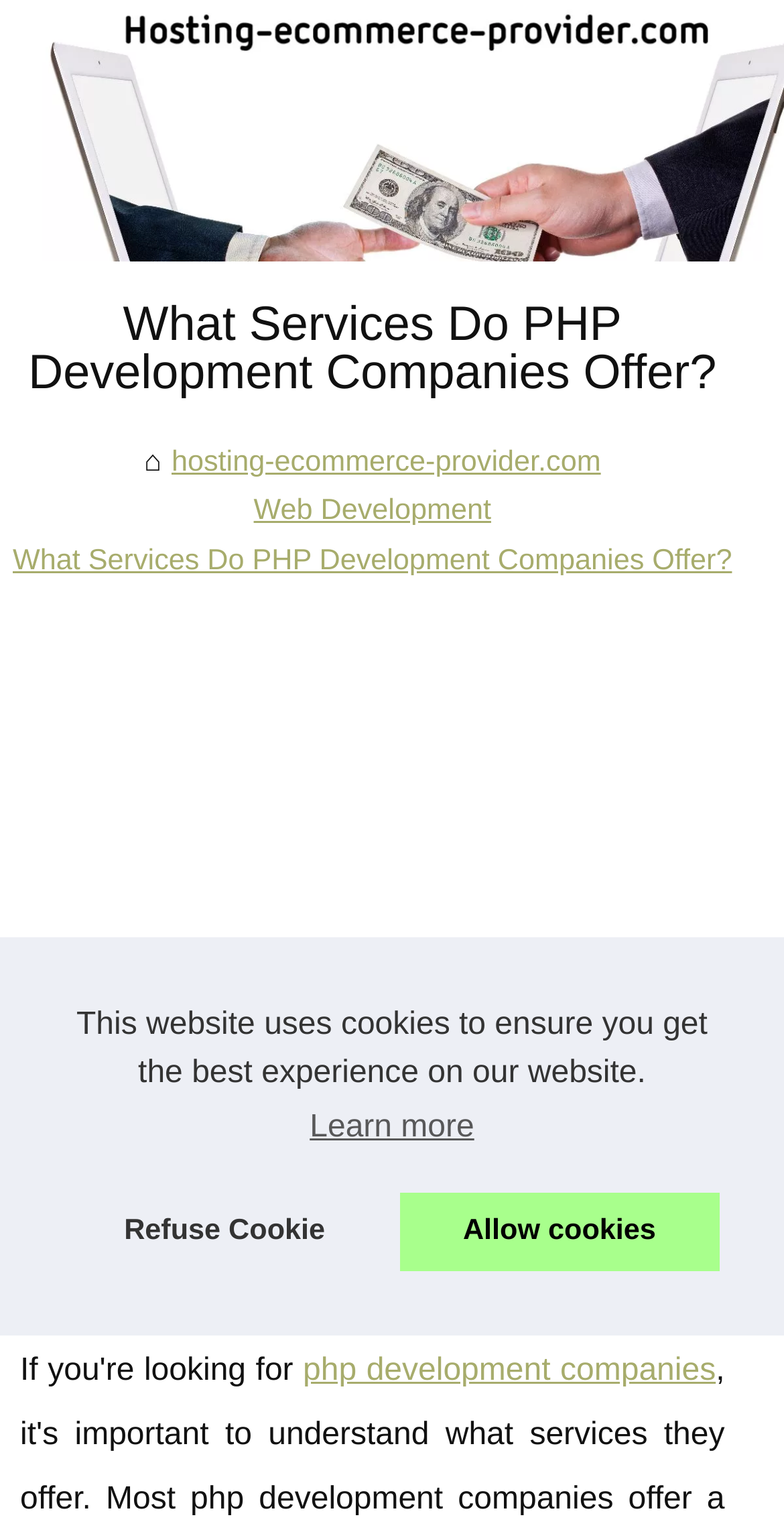Identify the title of the webpage and provide its text content.

What Services Do PHP Development Companies Offer?